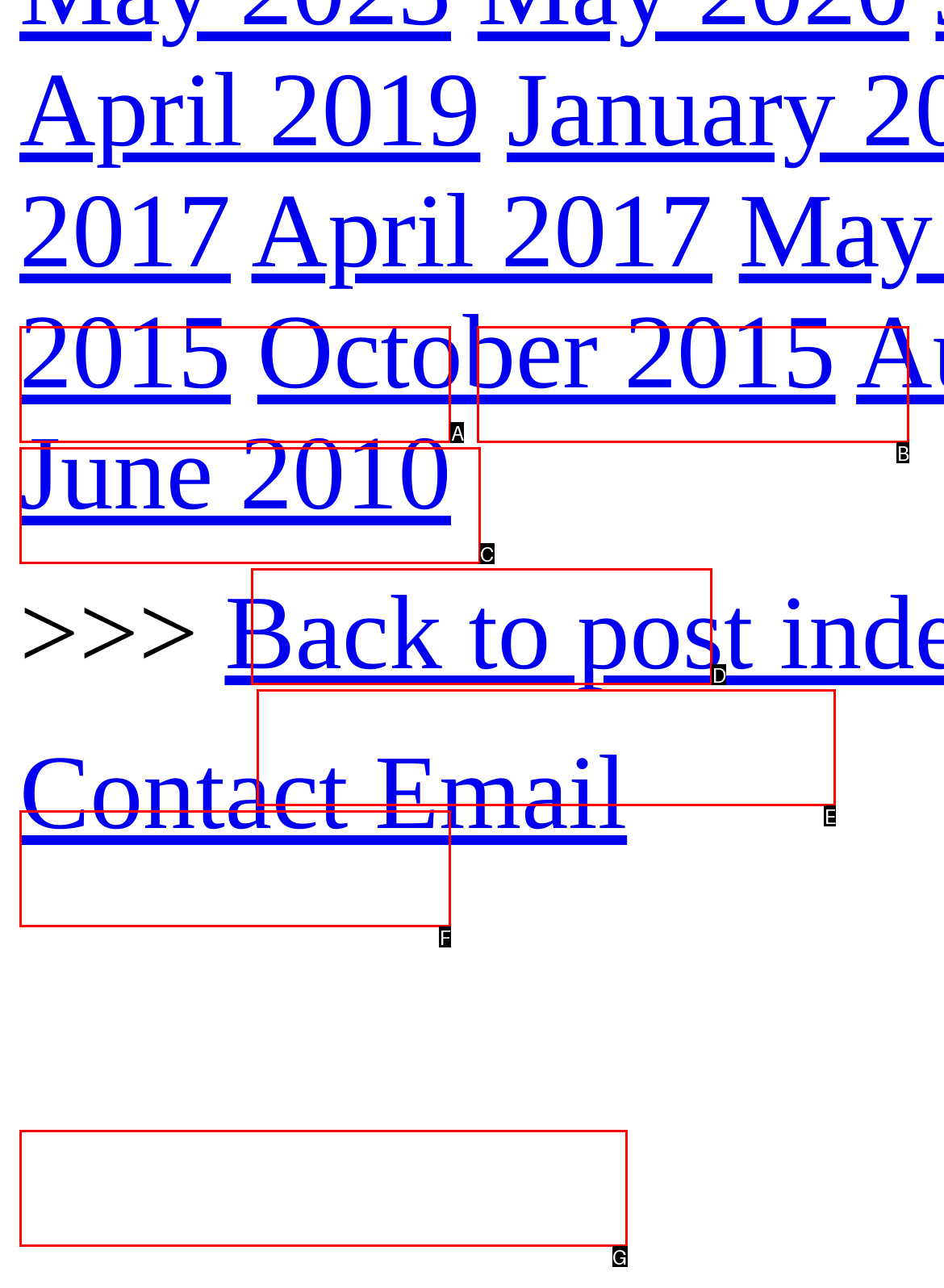Select the letter that corresponds to this element description: Ajay
Answer with the letter of the correct option directly.

None